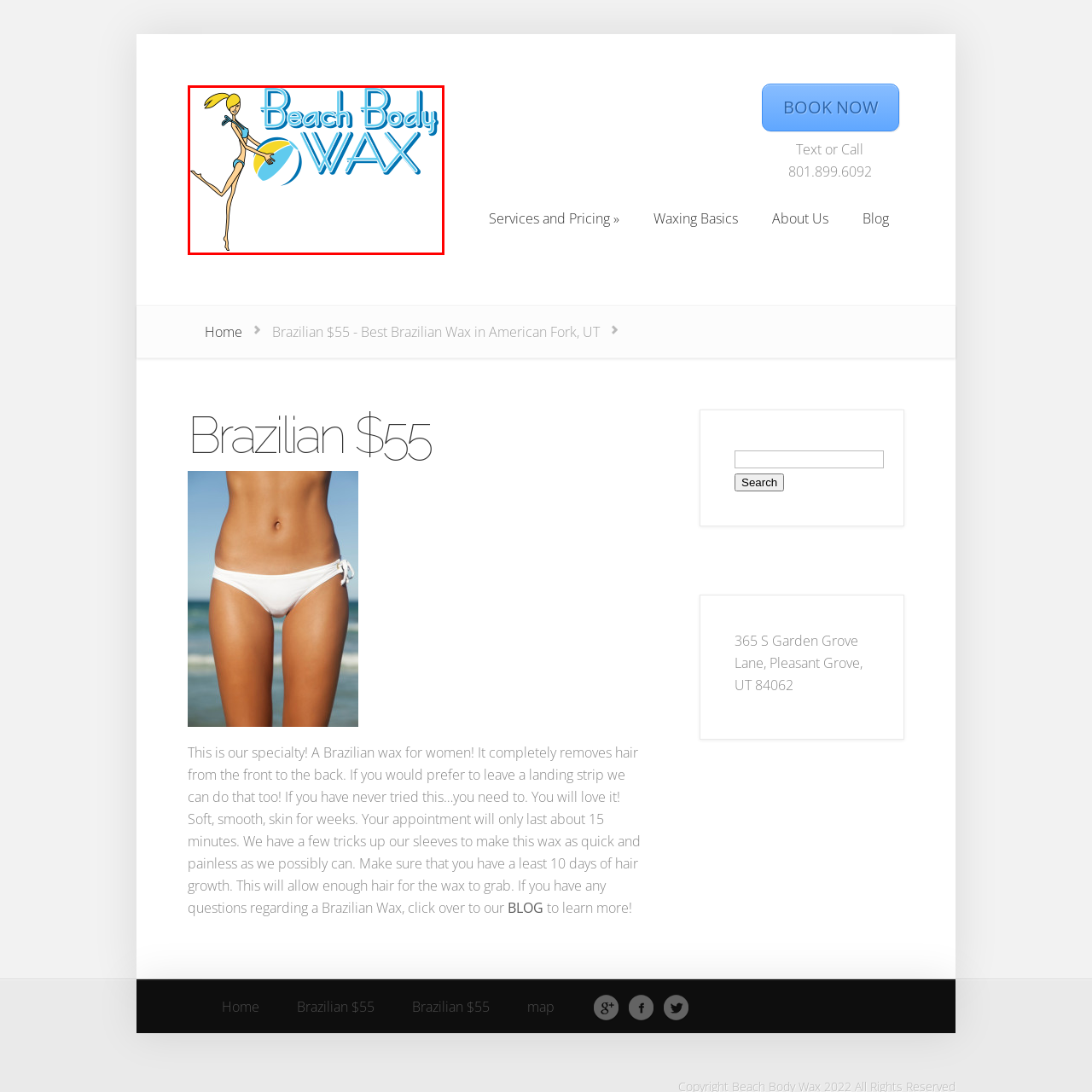Inspect the area enclosed by the red box and reply to the question using only one word or a short phrase: 
What is the woman holding in the logo?

beach ball